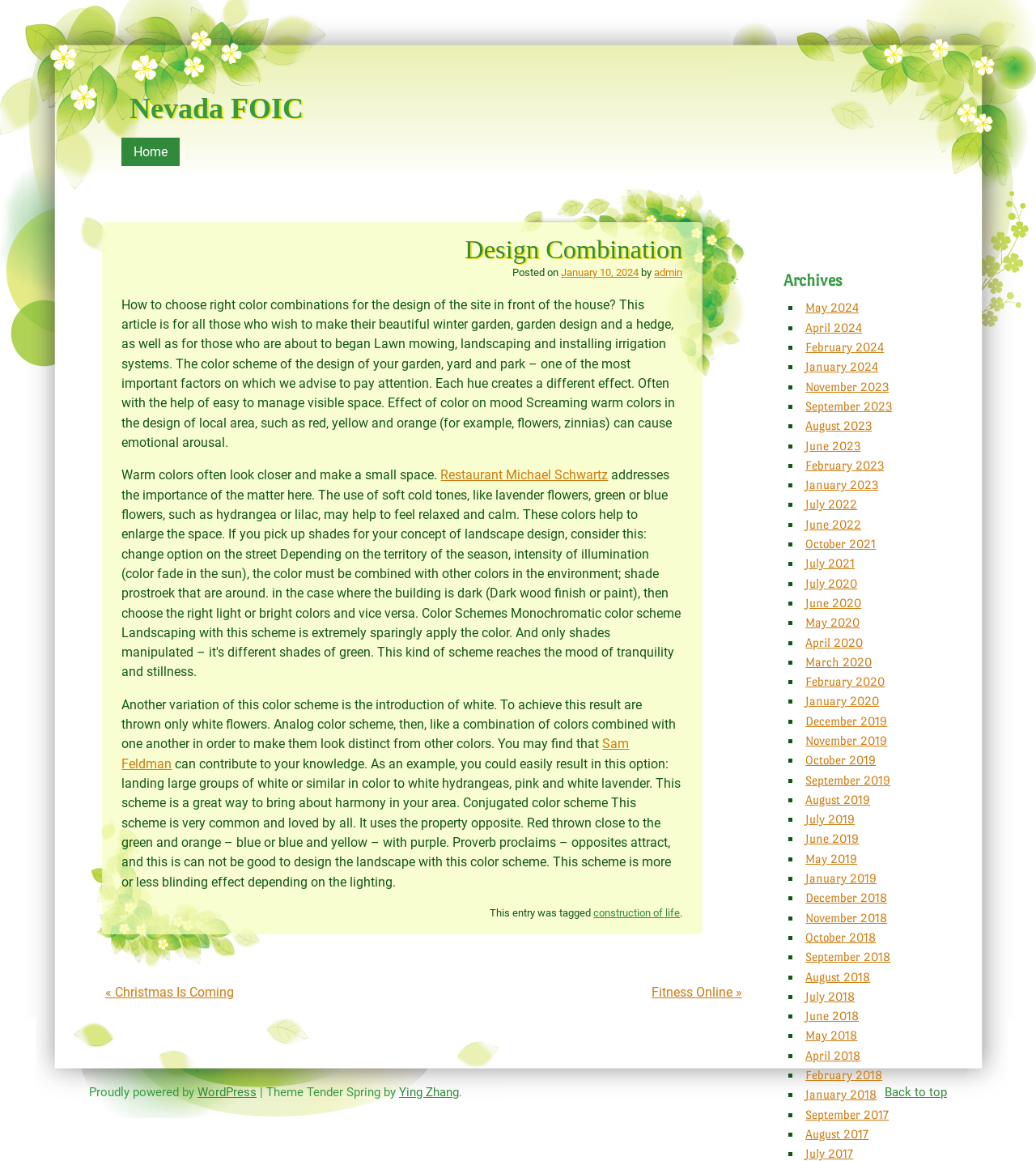Point out the bounding box coordinates of the section to click in order to follow this instruction: "Click on 'Home'".

[0.117, 0.119, 0.173, 0.143]